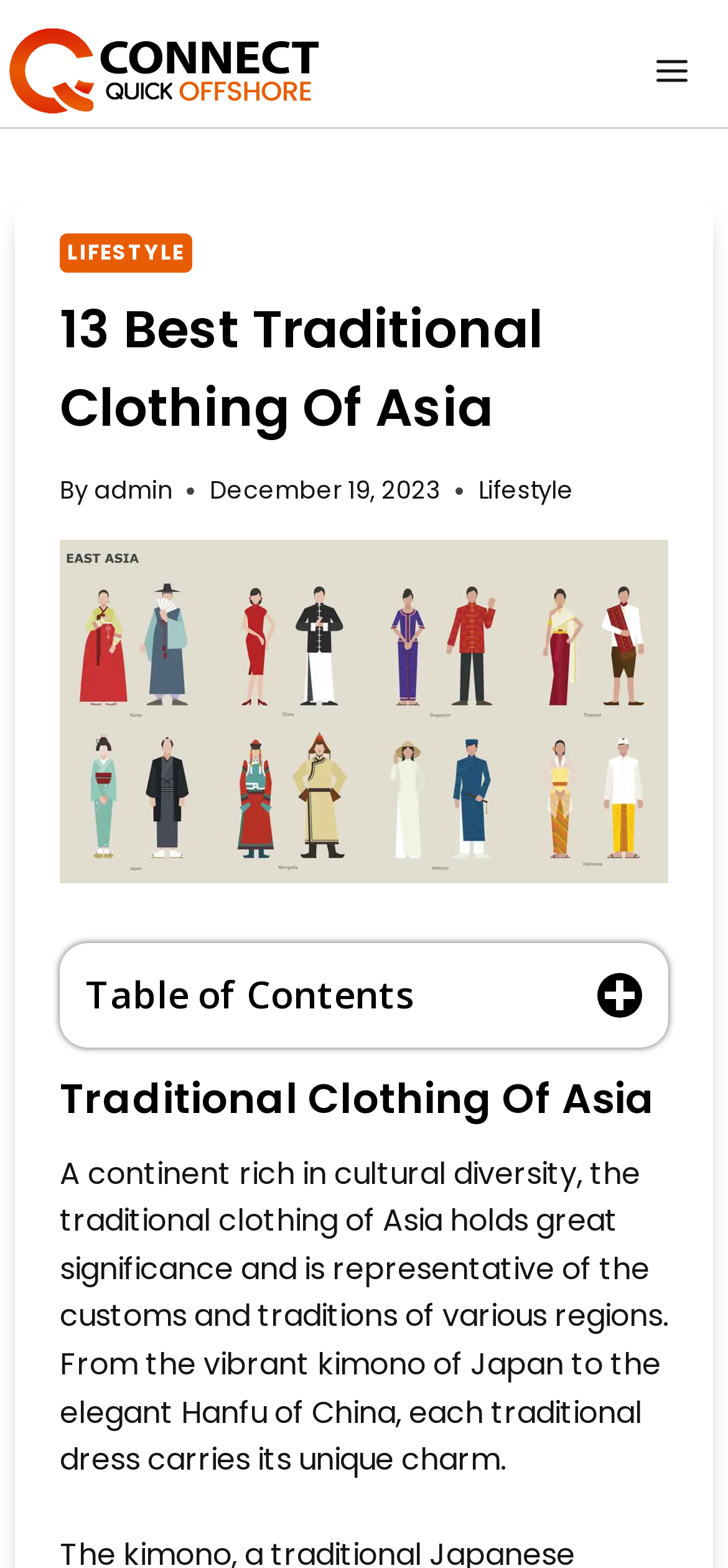What is the main topic of the article?
Answer briefly with a single word or phrase based on the image.

Traditional Clothing Of Asia